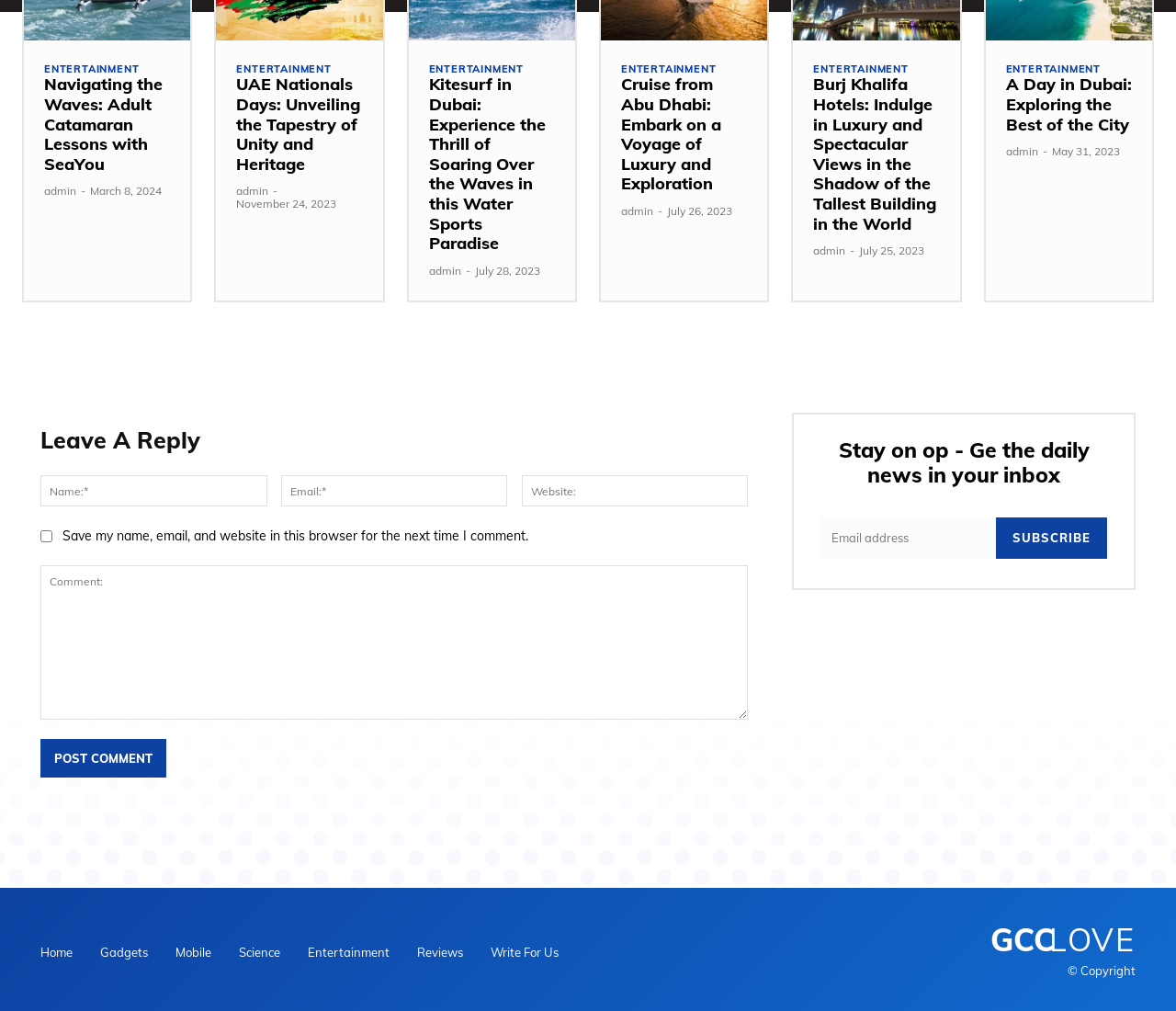From the webpage screenshot, identify the region described by name="submit" value="Post Comment". Provide the bounding box coordinates as (top-left x, top-left y, bottom-right x, bottom-right y), with each value being a floating point number between 0 and 1.

[0.034, 0.731, 0.141, 0.769]